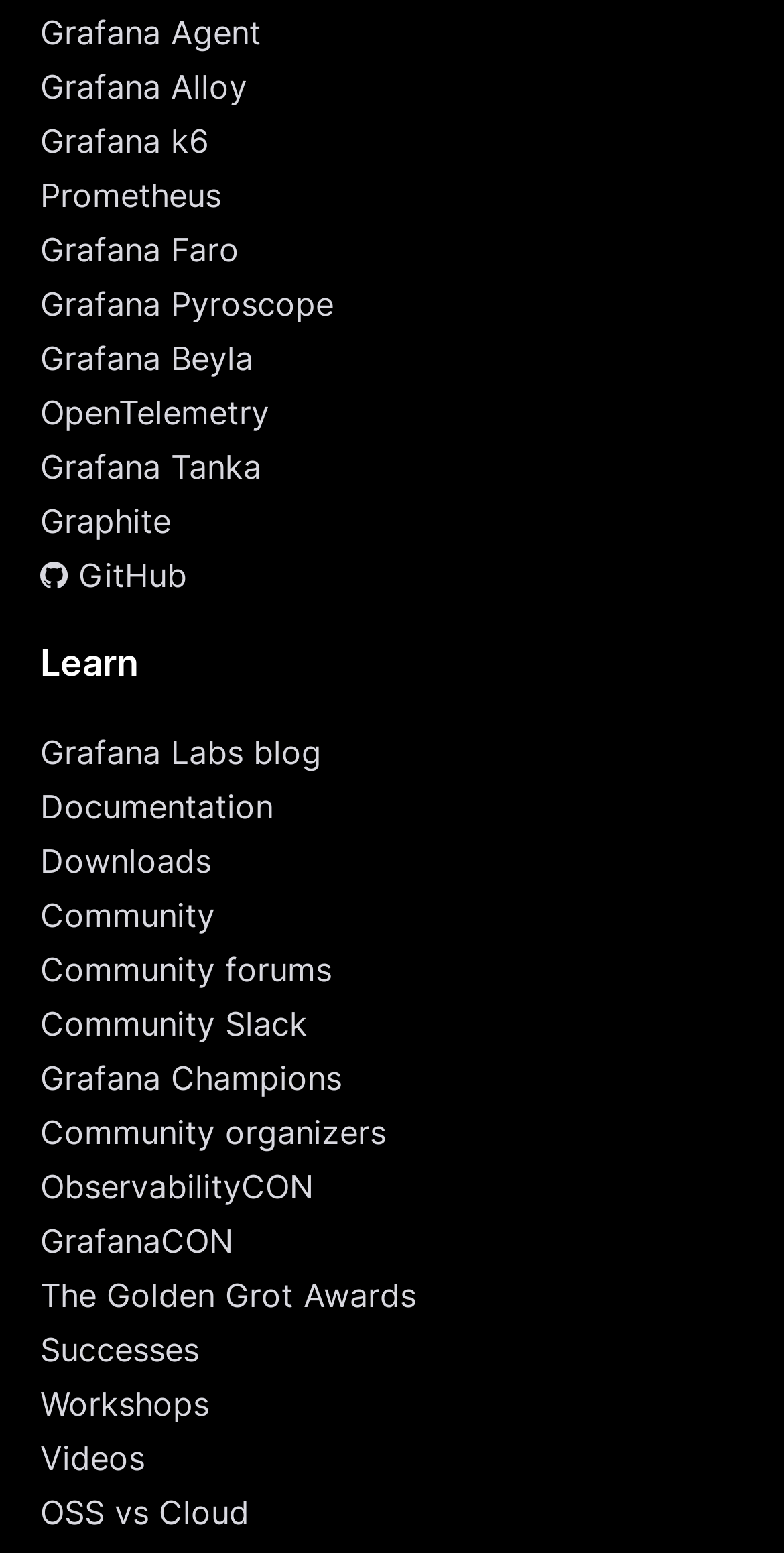Can you find the bounding box coordinates for the element to click on to achieve the instruction: "Explore Bicycles"?

None